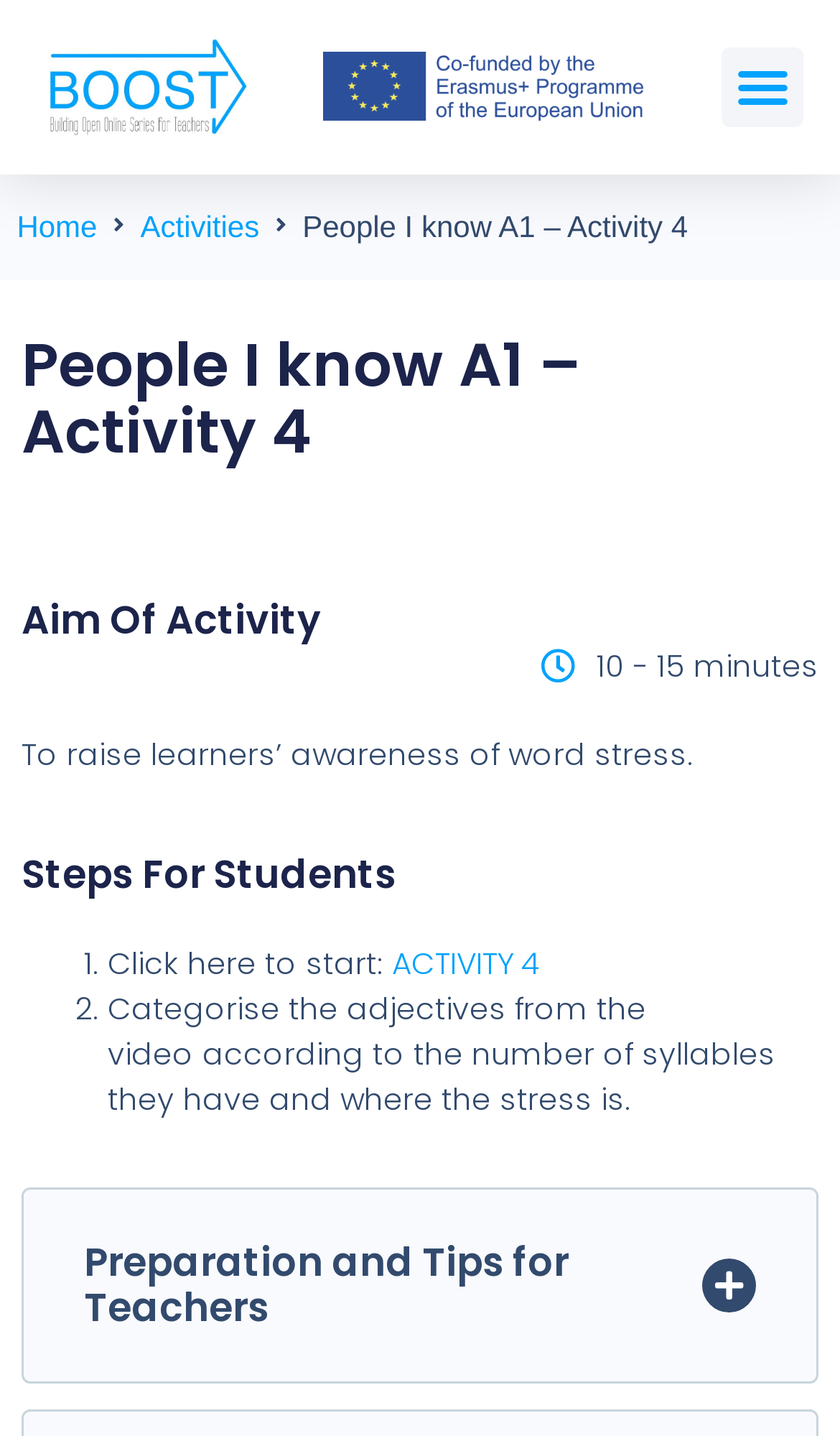Provide a one-word or short-phrase answer to the question:
What is the topic of the tab at the bottom?

Preparation and Tips for Teachers